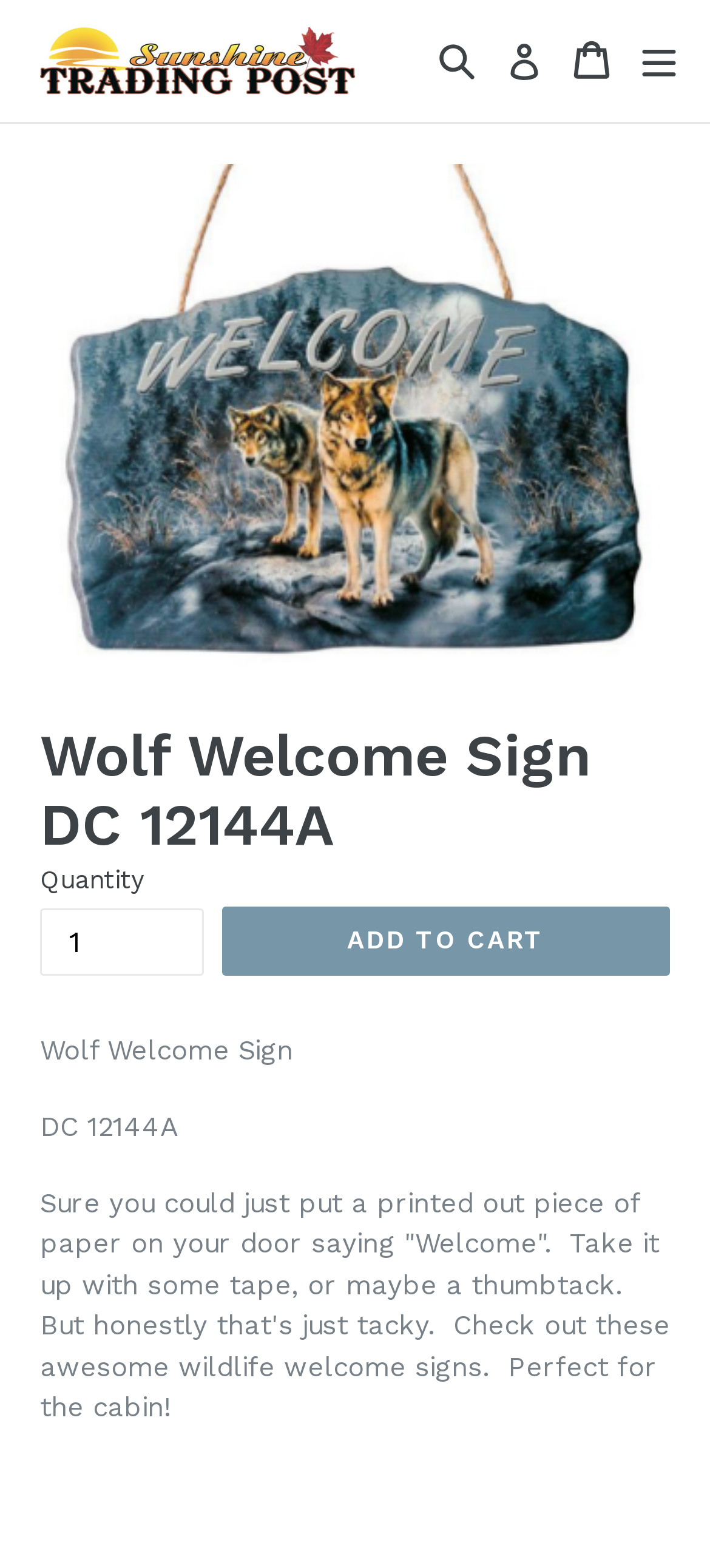Provide a one-word or short-phrase answer to the question:
What is the minimum quantity that can be ordered?

1